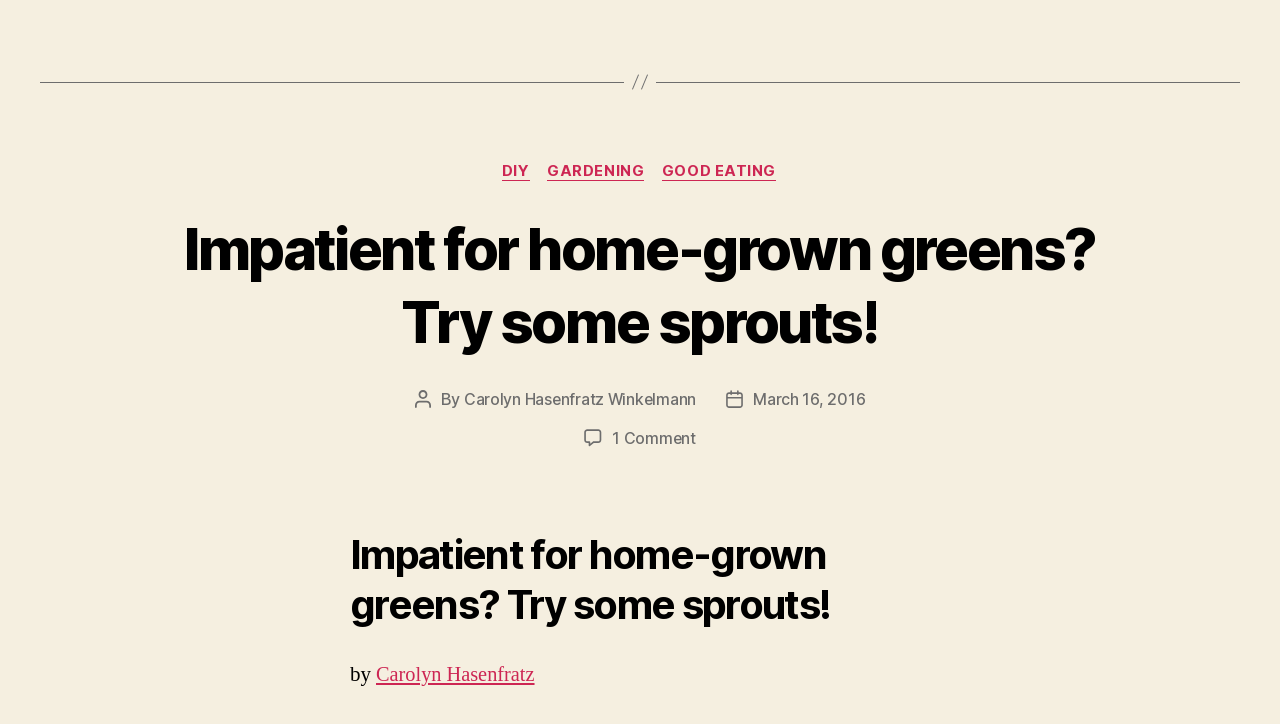Consider the image and give a detailed and elaborate answer to the question: 
Who is the author of the post?

I found the answer by looking at the 'Post author' section on the webpage, which is located near the bottom. The text 'By' is followed by a link to the author's name, which is 'Carolyn Hasenfratz Winkelmann'.